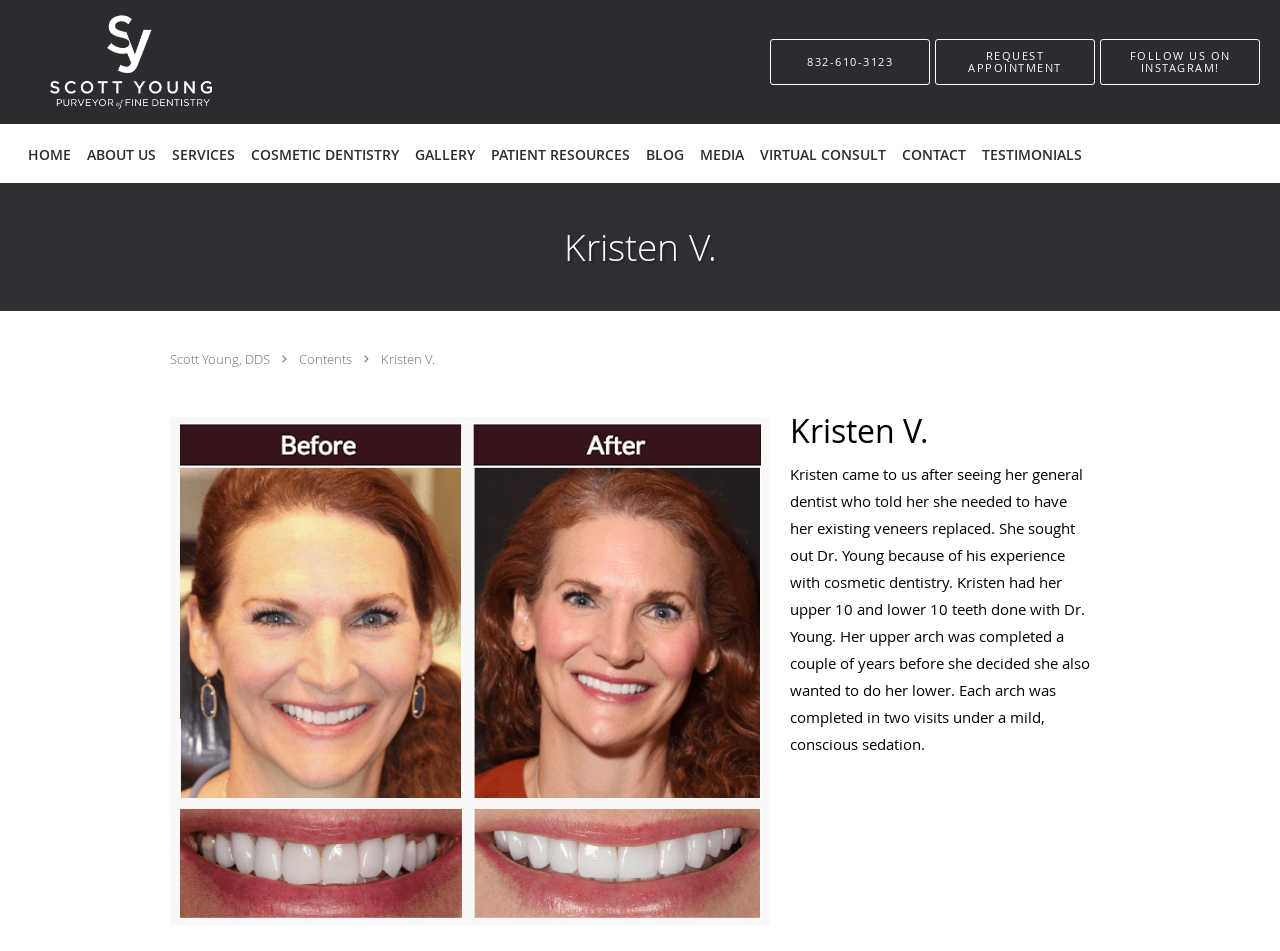Please locate the bounding box coordinates of the region I need to click to follow this instruction: "Call the dentist office".

[0.602, 0.041, 0.727, 0.089]